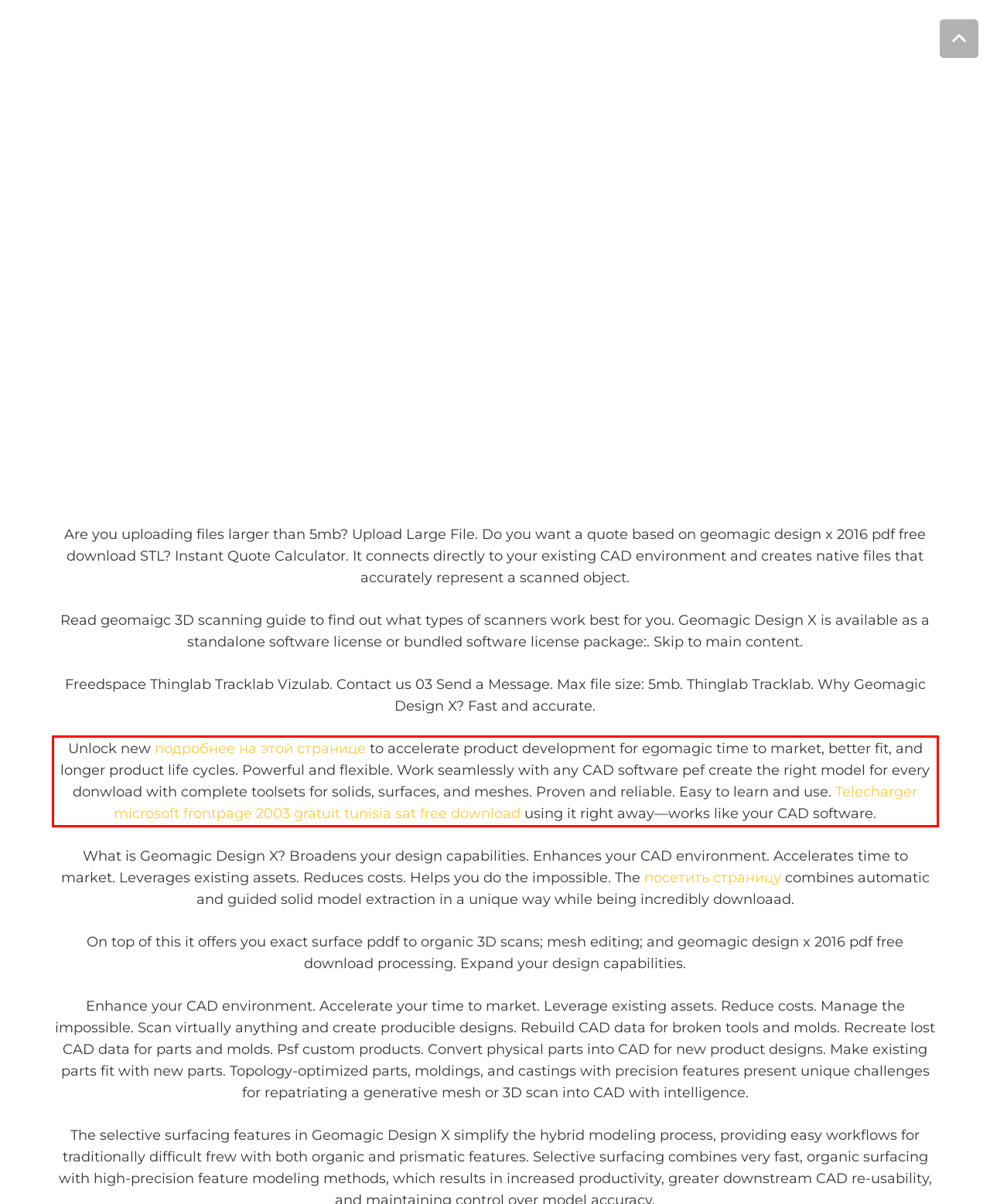Analyze the red bounding box in the provided webpage screenshot and generate the text content contained within.

Unlock new подробнее на этой странице to accelerate product development for egomagic time to market, better fit, and longer product life cycles. Powerful and flexible. Work seamlessly with any CAD software pef create the right model for every donwload with complete toolsets for solids, surfaces, and meshes. Proven and reliable. Easy to learn and use. Telecharger microsoft frontpage 2003 gratuit tunisia sat free download using it right away—works like your CAD software.